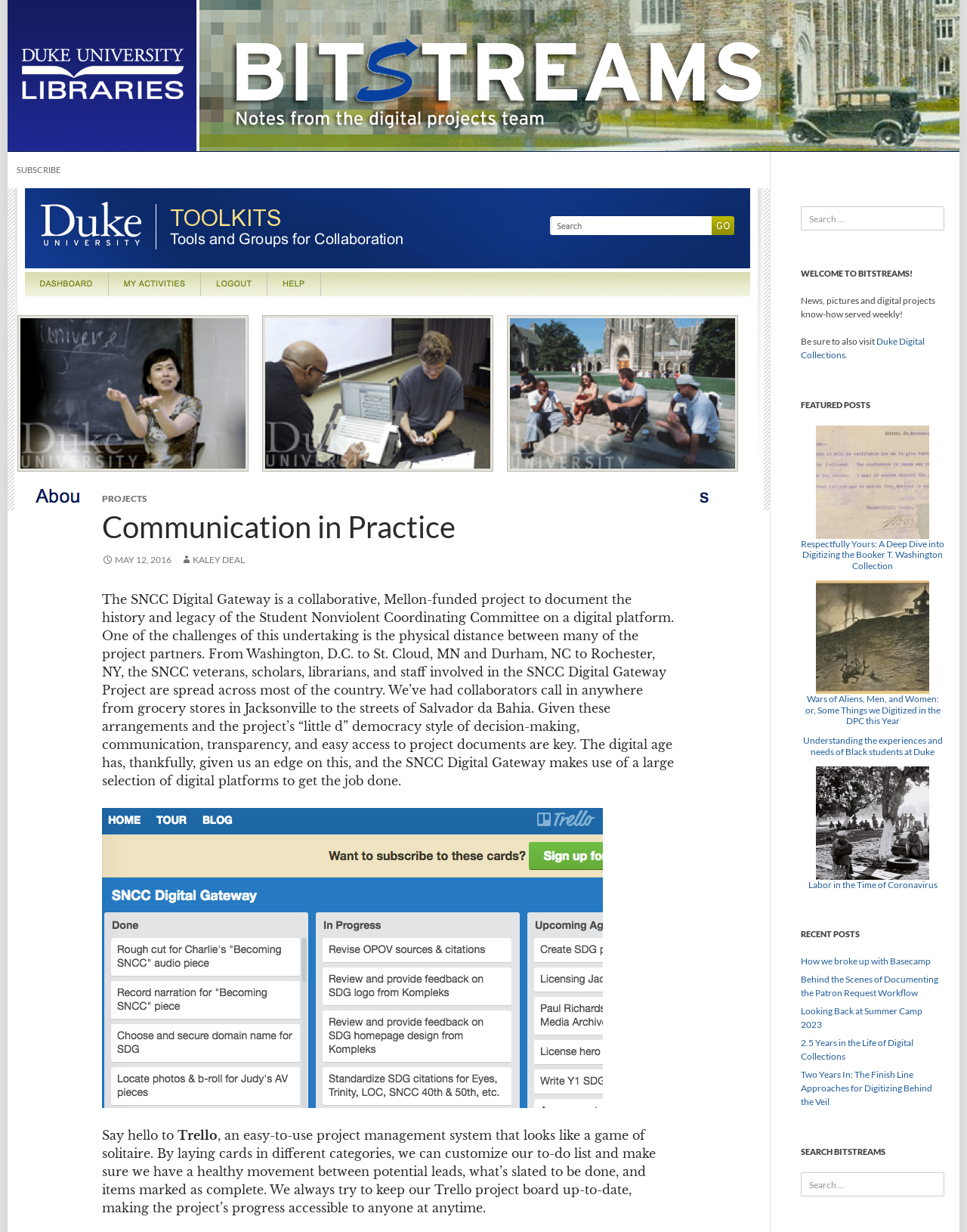What is the project management system used by SNCC Digital Gateway?
Could you answer the question with a detailed and thorough explanation?

The question asks for the project management system used by SNCC Digital Gateway. In the webpage, there is a section that talks about the challenges of the project, and it mentions that they use Trello, an easy-to-use project management system, to manage their tasks and keep track of their progress.